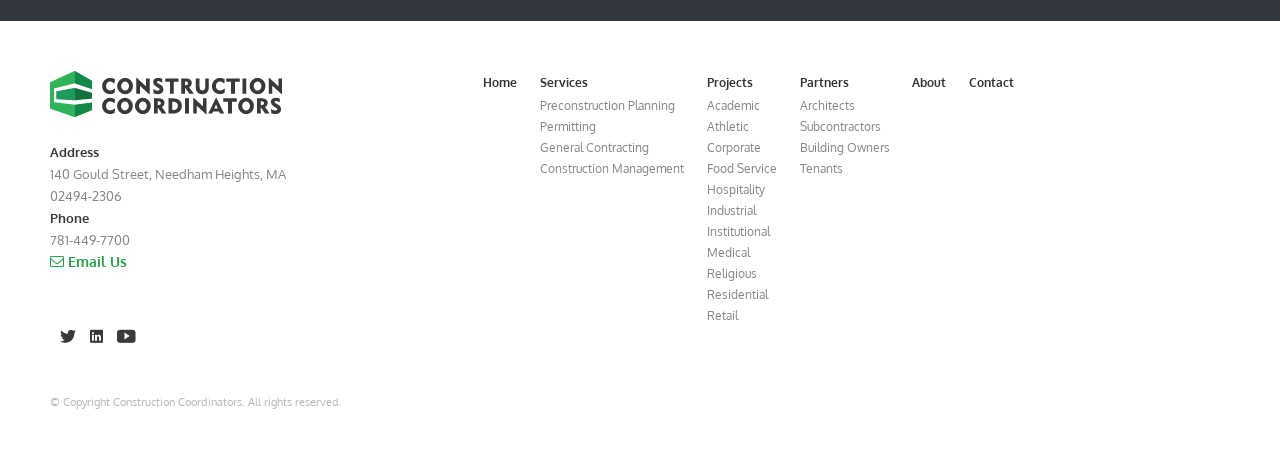What is the phone number of the company?
We need a detailed and exhaustive answer to the question. Please elaborate.

The phone number of the company can be found in the top section of the webpage, where it is listed as 'Phone' followed by the actual phone number '781-449-7700'.